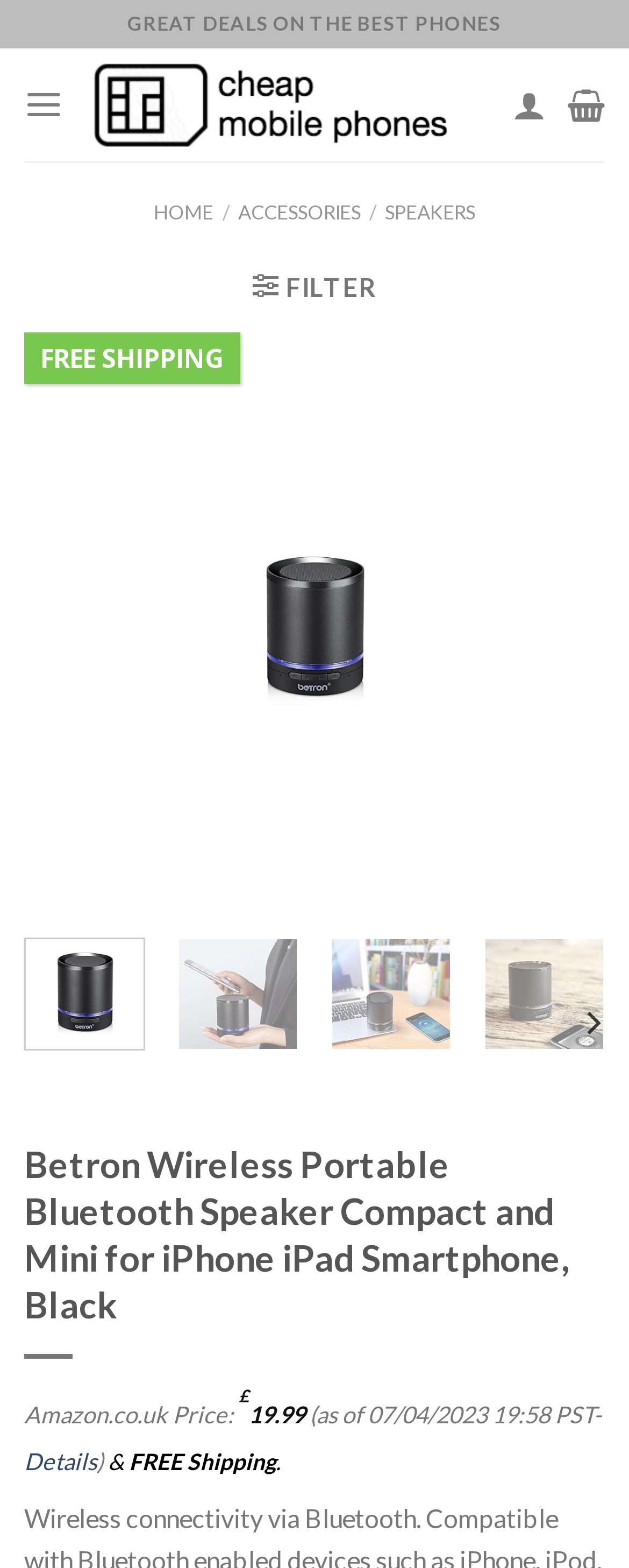Locate the bounding box coordinates of the area that needs to be clicked to fulfill the following instruction: "Click on the 'Details' link". The coordinates should be in the format of four float numbers between 0 and 1, namely [left, top, right, bottom].

[0.038, 0.923, 0.154, 0.941]